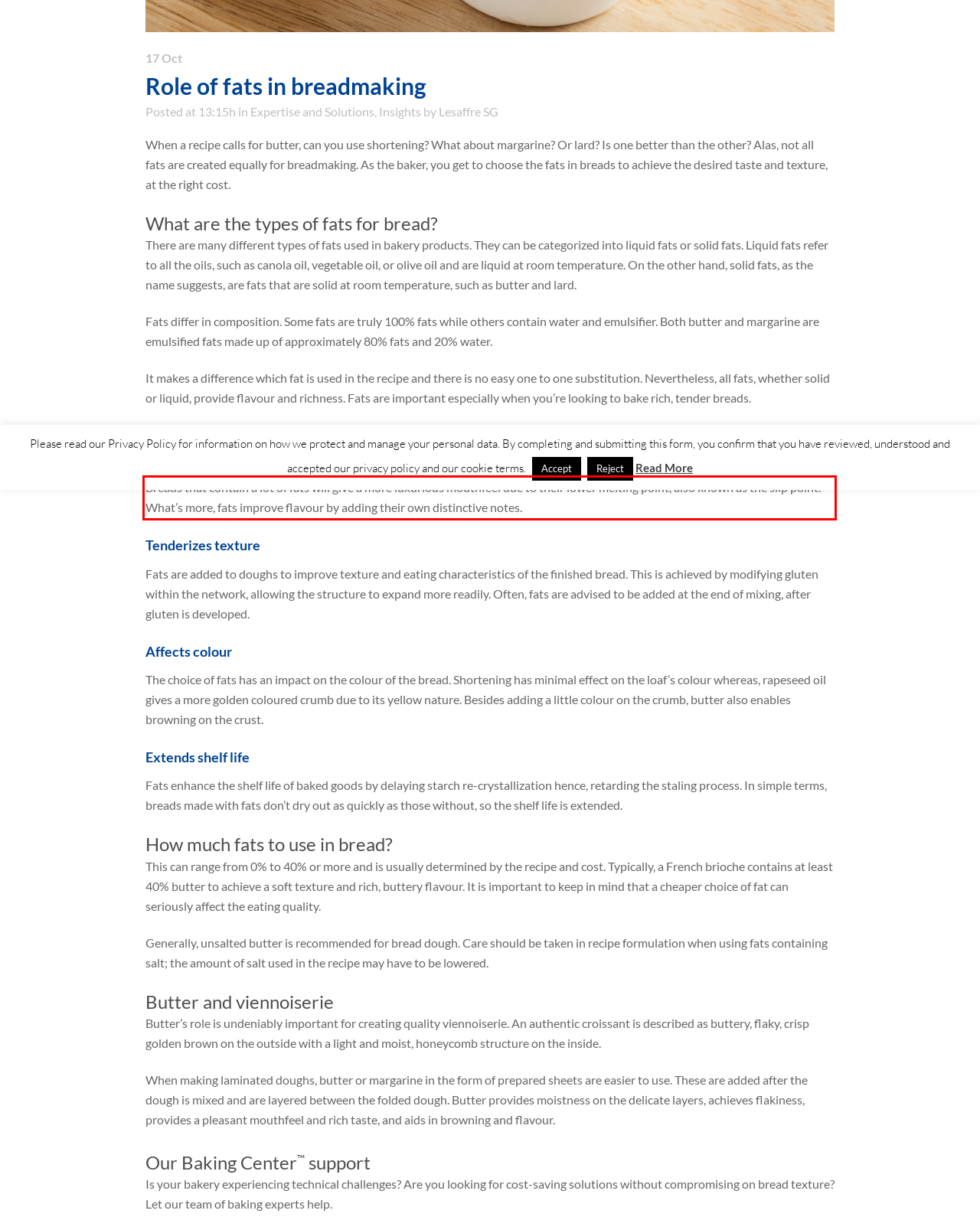Identify and transcribe the text content enclosed by the red bounding box in the given screenshot.

Breads that contain a lot of fats will give a more luxurious mouthfeel due to their lower melting point, also known as the slip point. What’s more, fats improve flavour by adding their own distinctive notes.